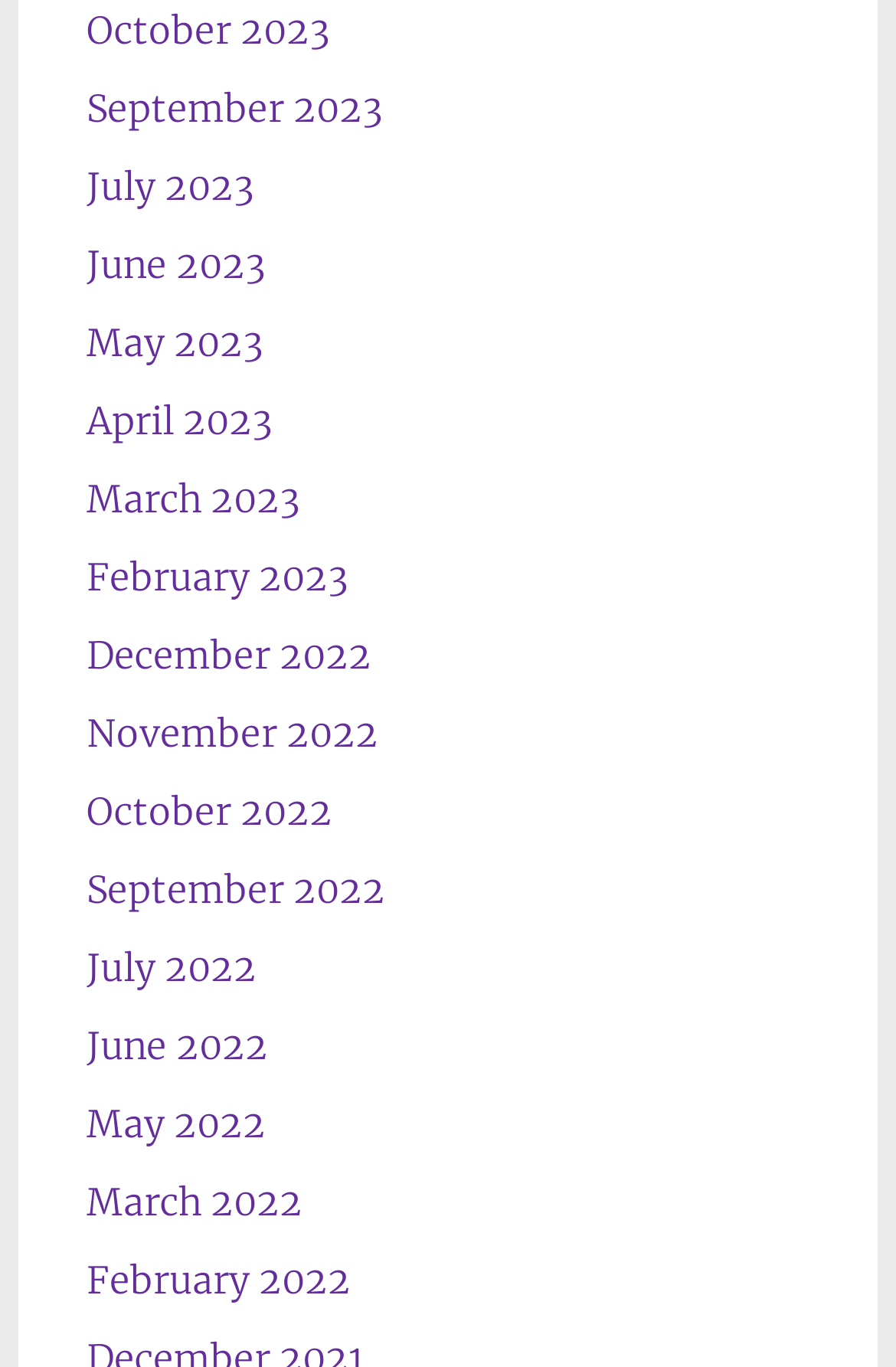What is the earliest month listed?
Observe the image and answer the question with a one-word or short phrase response.

February 2022